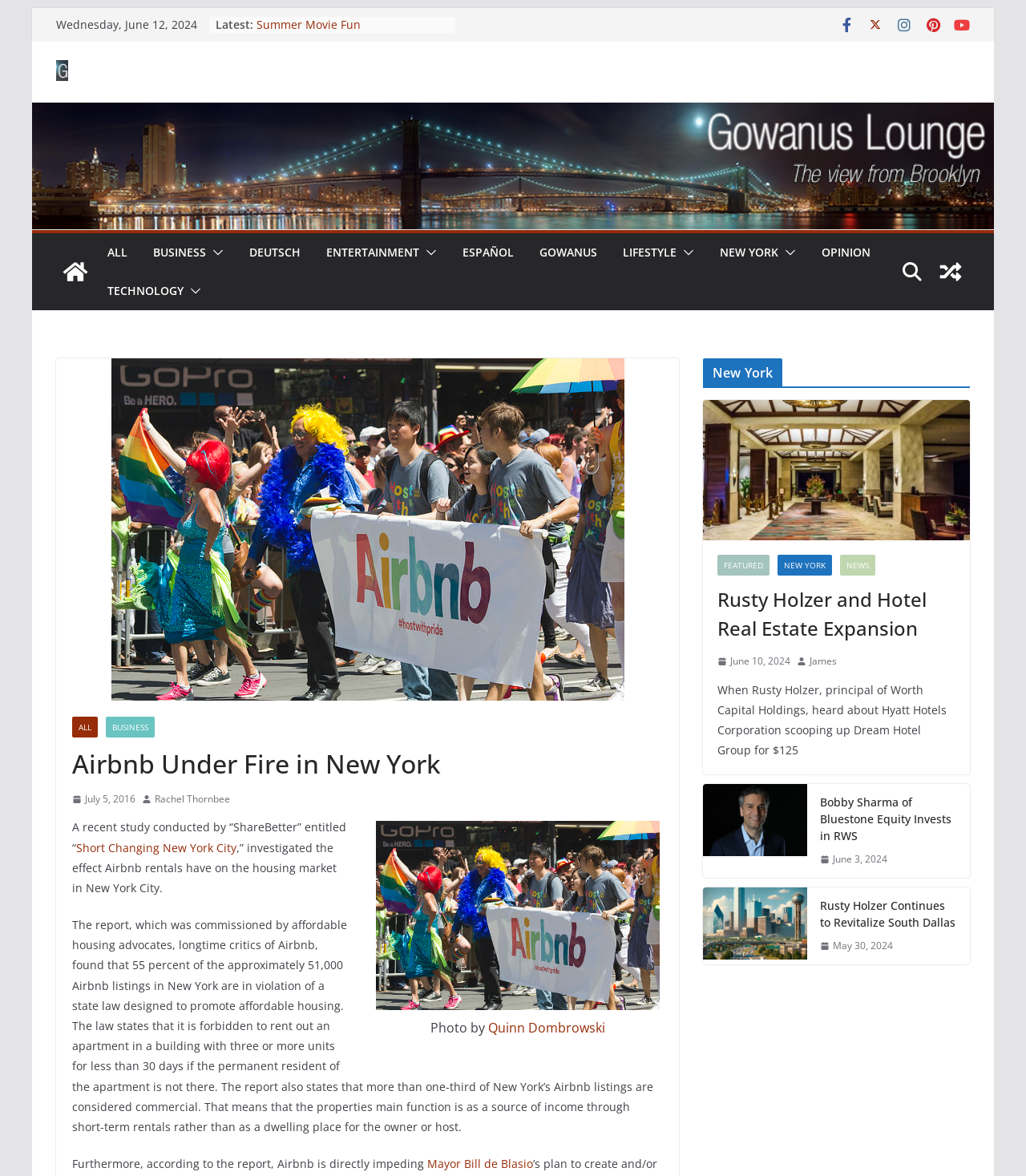What is the main function of more than one-third of New York's Airbnb listings?
Answer the question with a single word or phrase derived from the image.

Commercial